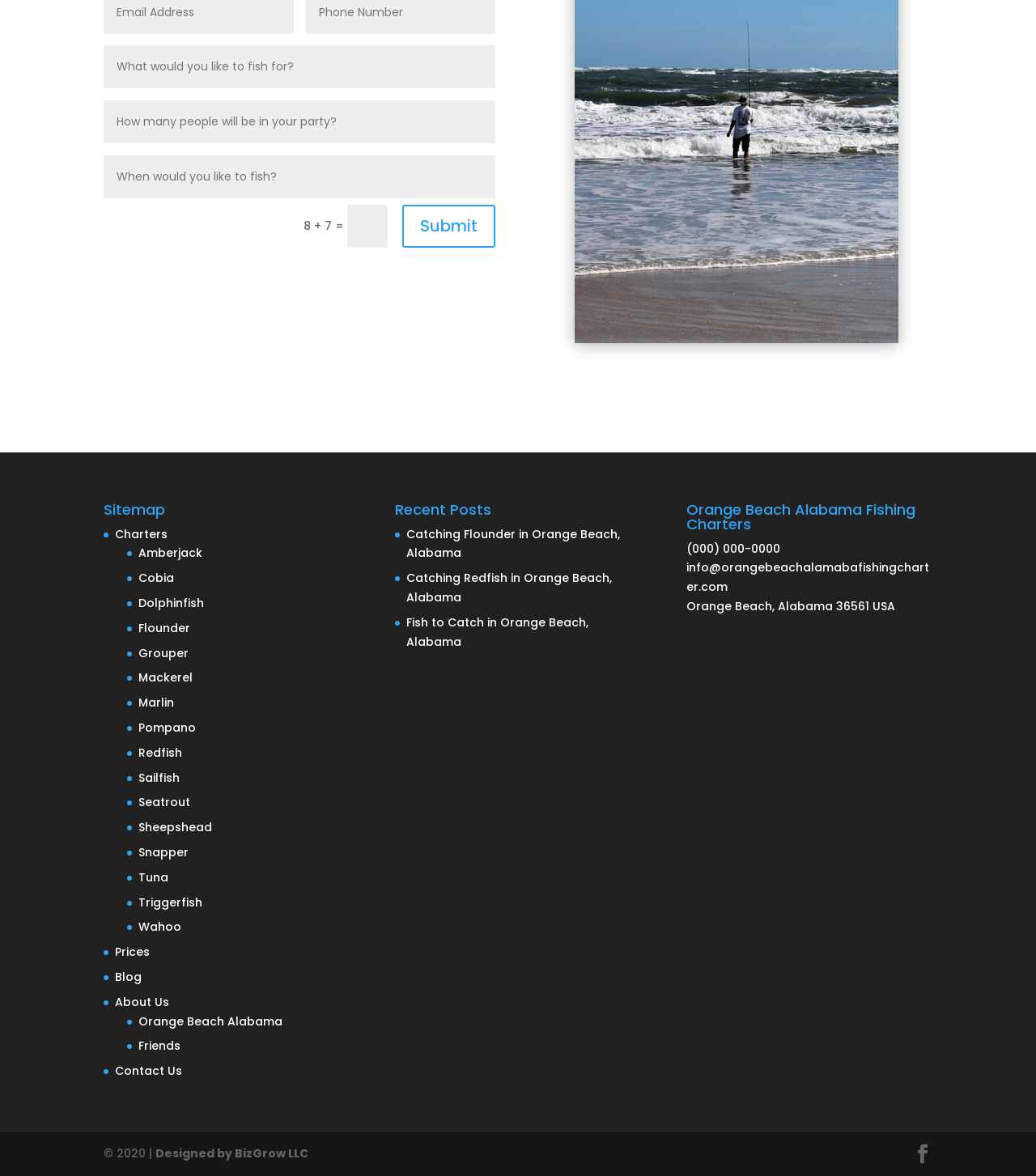Using the information in the image, give a comprehensive answer to the question: 
What is the purpose of the textboxes?

The textboxes are likely for users to input answers to a math problem, as there is a static text that says '8 + 7' and an equals sign, suggesting a calculation is being performed.